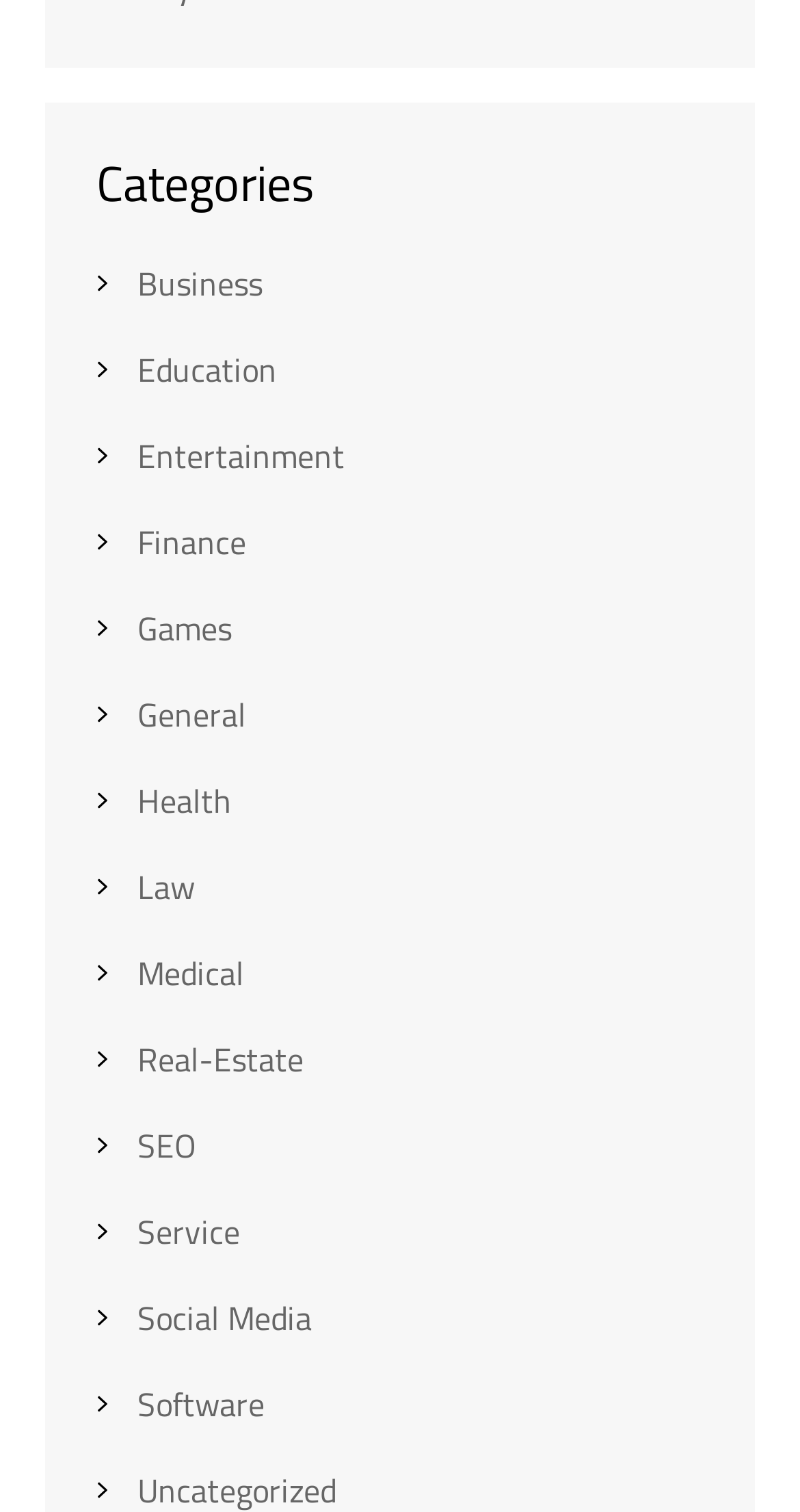Please identify the bounding box coordinates of where to click in order to follow the instruction: "Visit Games section".

[0.172, 0.399, 0.29, 0.432]